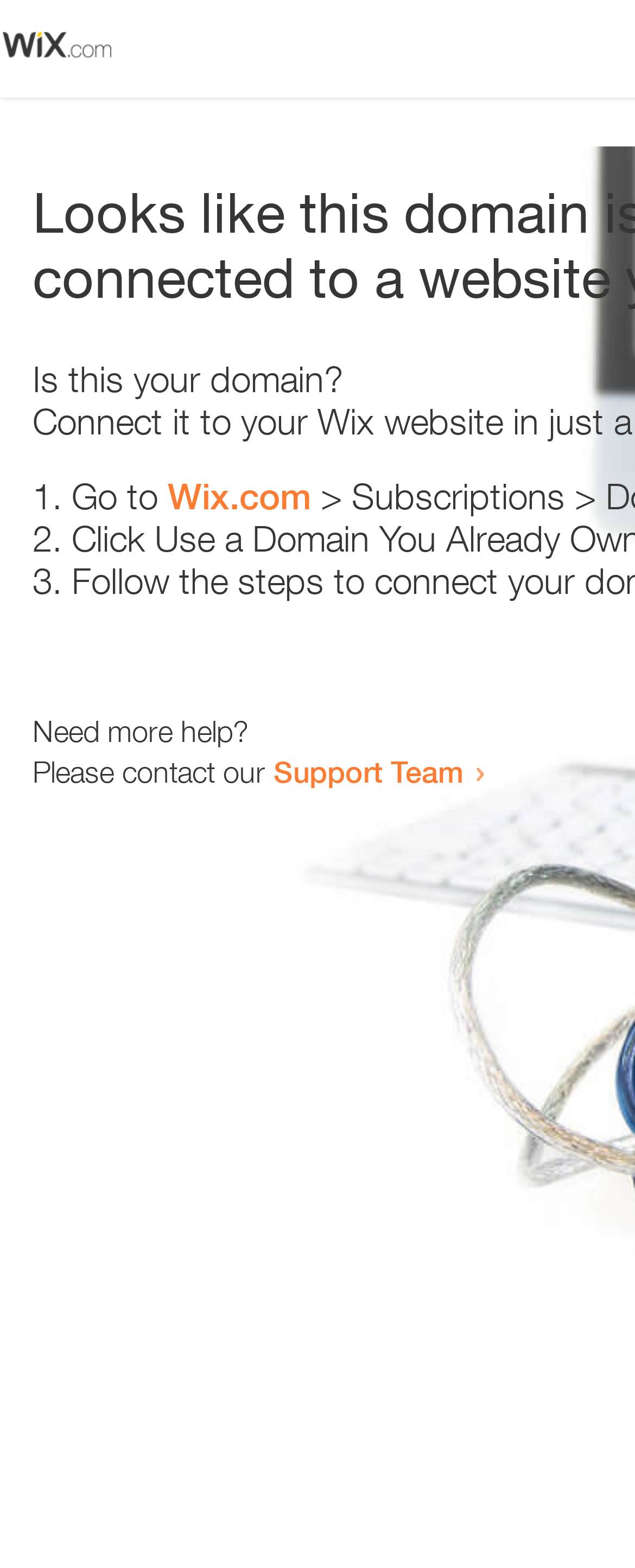Identify the bounding box coordinates for the UI element described as follows: "Wix.com". Ensure the coordinates are four float numbers between 0 and 1, formatted as [left, top, right, bottom].

[0.264, 0.303, 0.49, 0.33]